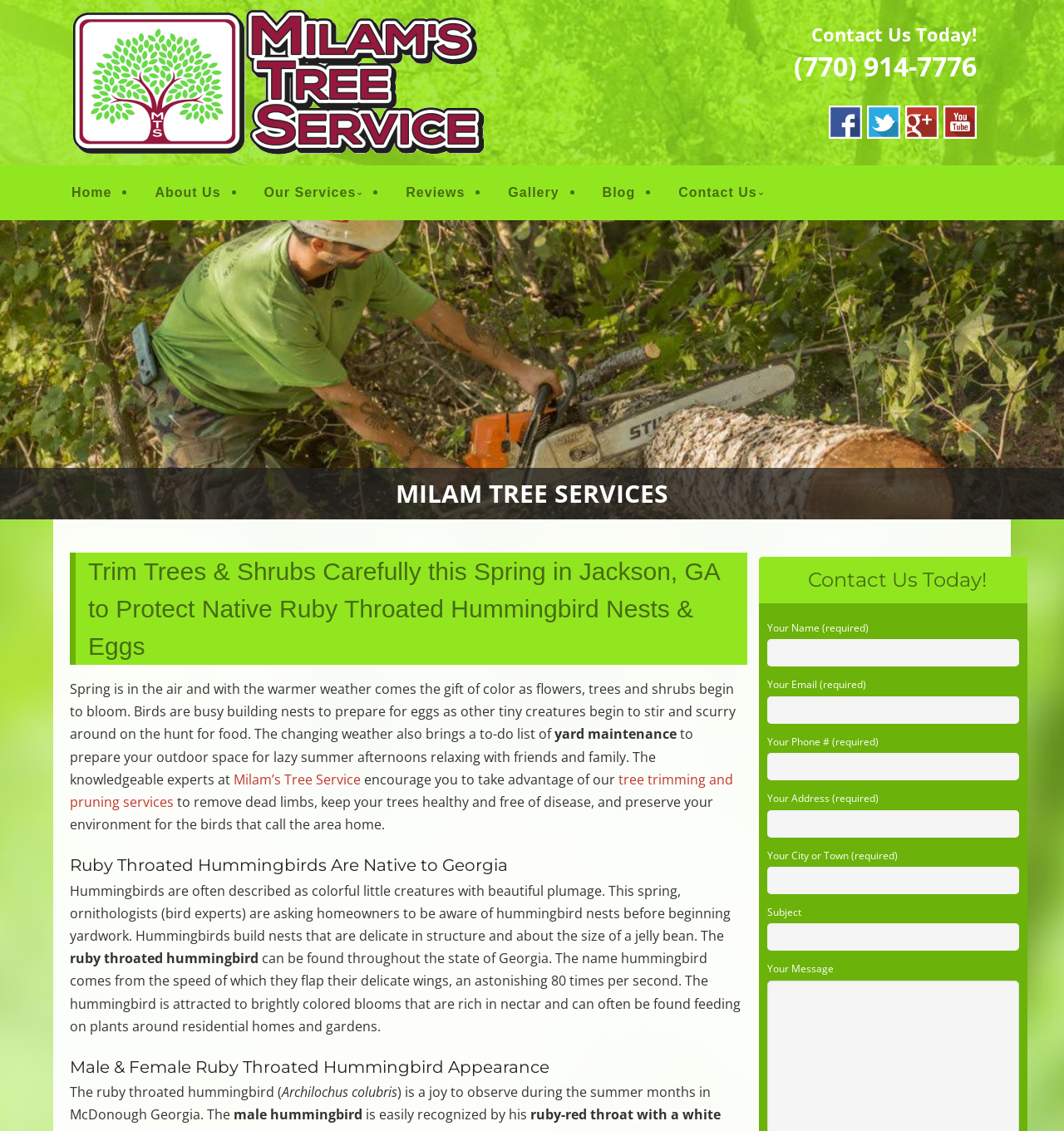Please locate the bounding box coordinates for the element that should be clicked to achieve the following instruction: "Call the phone number (770) 914-7776". Ensure the coordinates are given as four float numbers between 0 and 1, i.e., [left, top, right, bottom].

[0.746, 0.043, 0.918, 0.074]